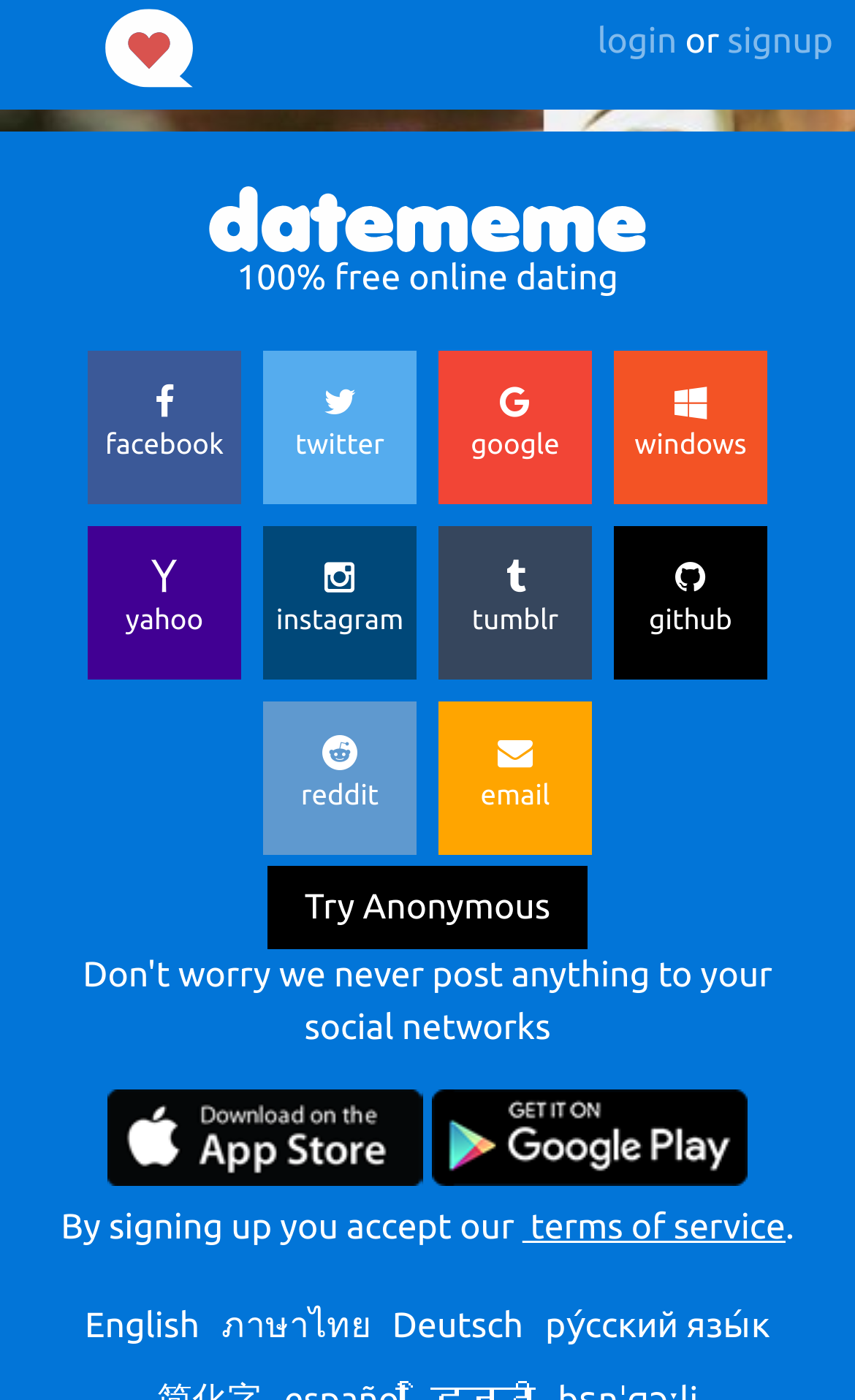Locate the bounding box coordinates of the element you need to click to accomplish the task described by this instruction: "Switch to English".

[0.099, 0.933, 0.233, 0.961]